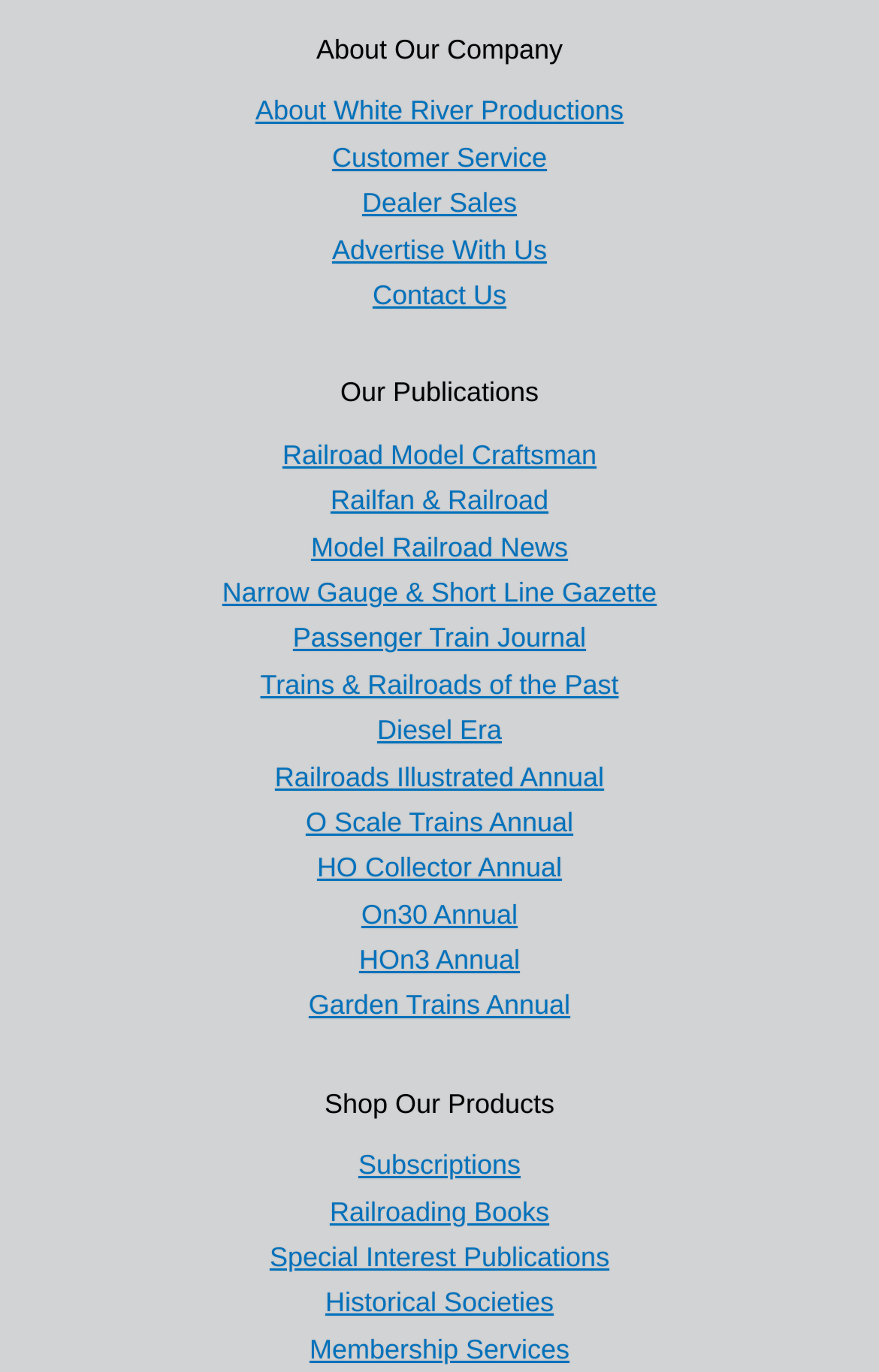Find the bounding box coordinates of the element to click in order to complete this instruction: "Leave a comment". The bounding box coordinates must be four float numbers between 0 and 1, denoted as [left, top, right, bottom].

None